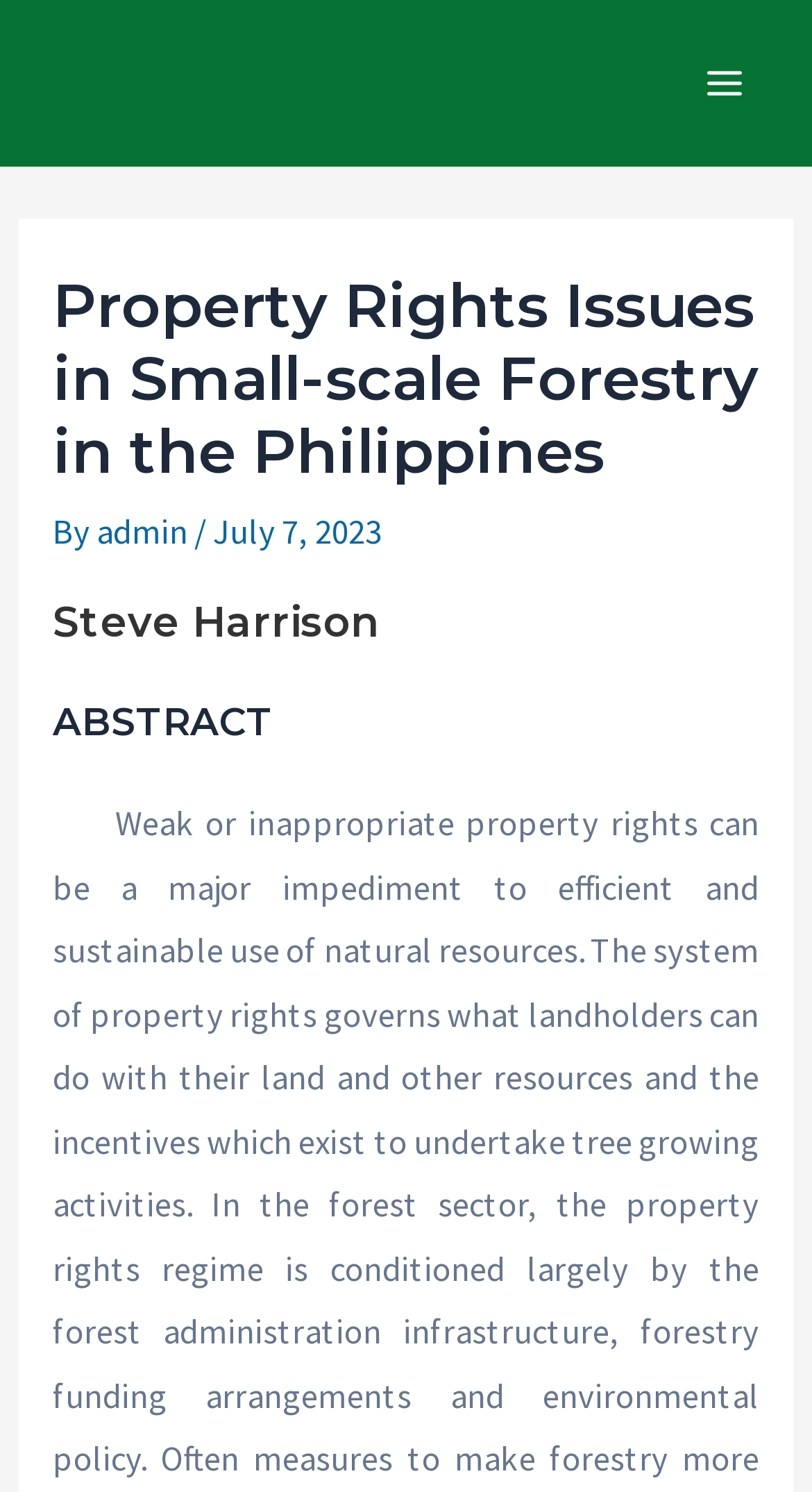Find the coordinates for the bounding box of the element with this description: "admin".

[0.119, 0.342, 0.239, 0.37]